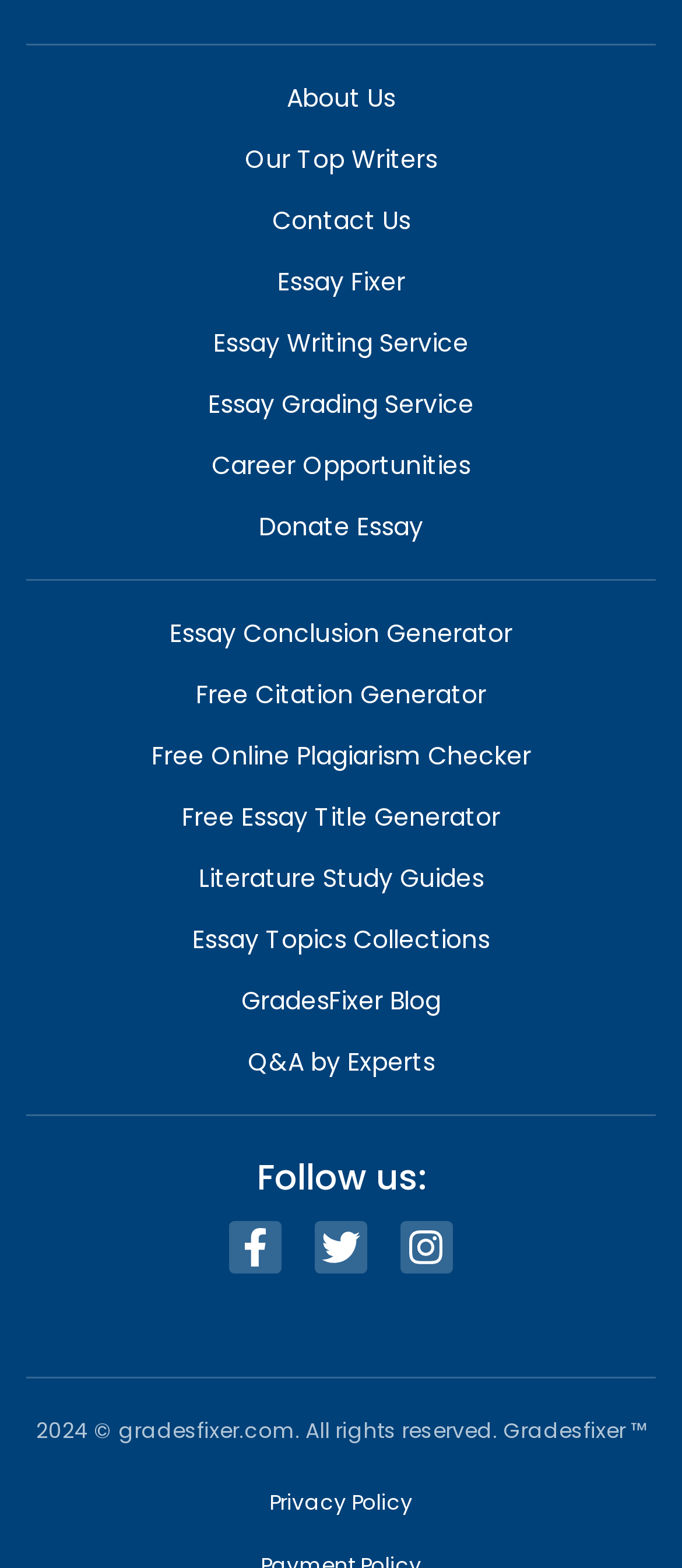What is the purpose of the 'Essay Fixer' link?
From the image, respond using a single word or phrase.

Essay fixing service